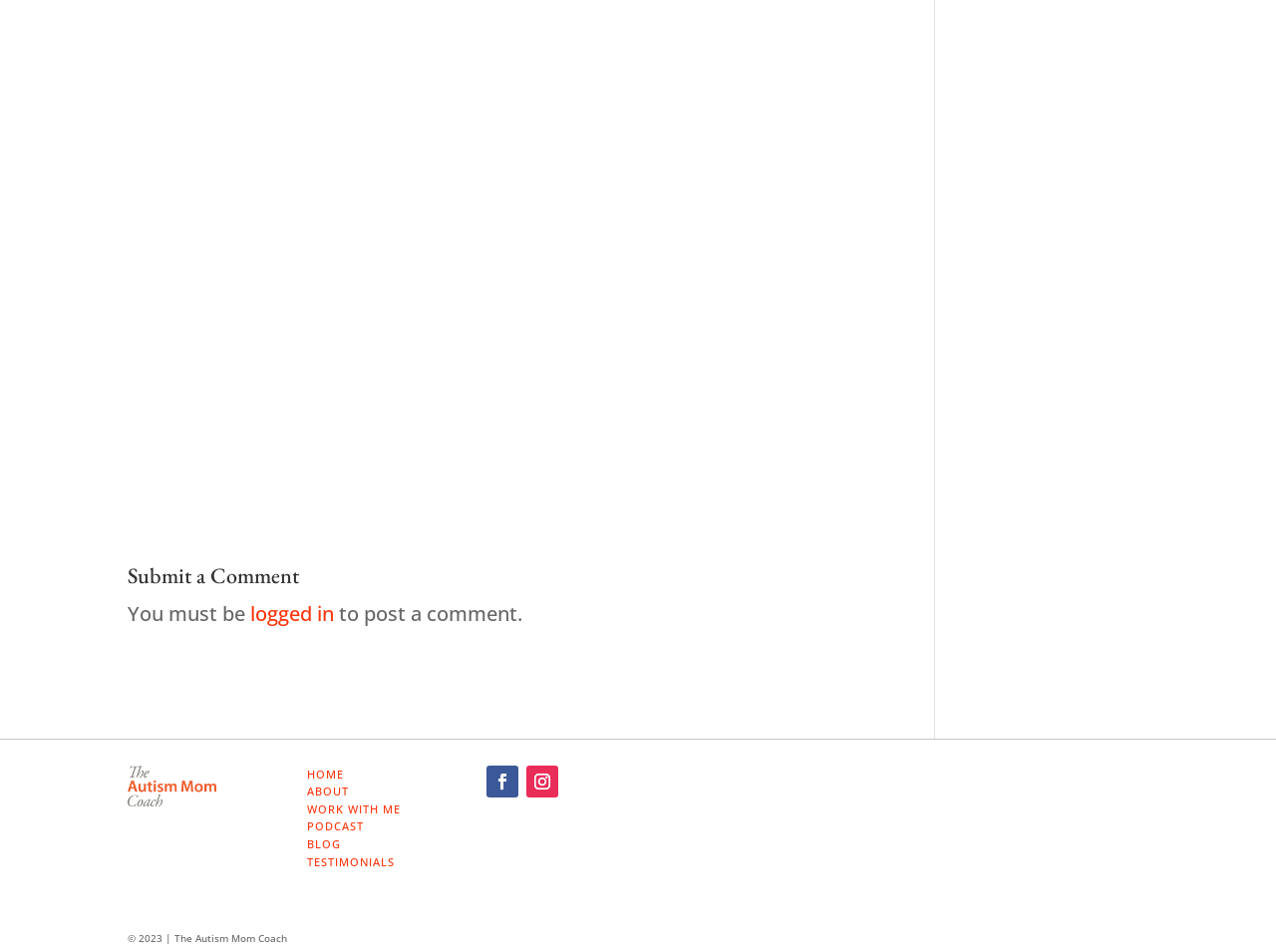Please mark the bounding box coordinates of the area that should be clicked to carry out the instruction: "Visit the 'Ollywood' page".

None